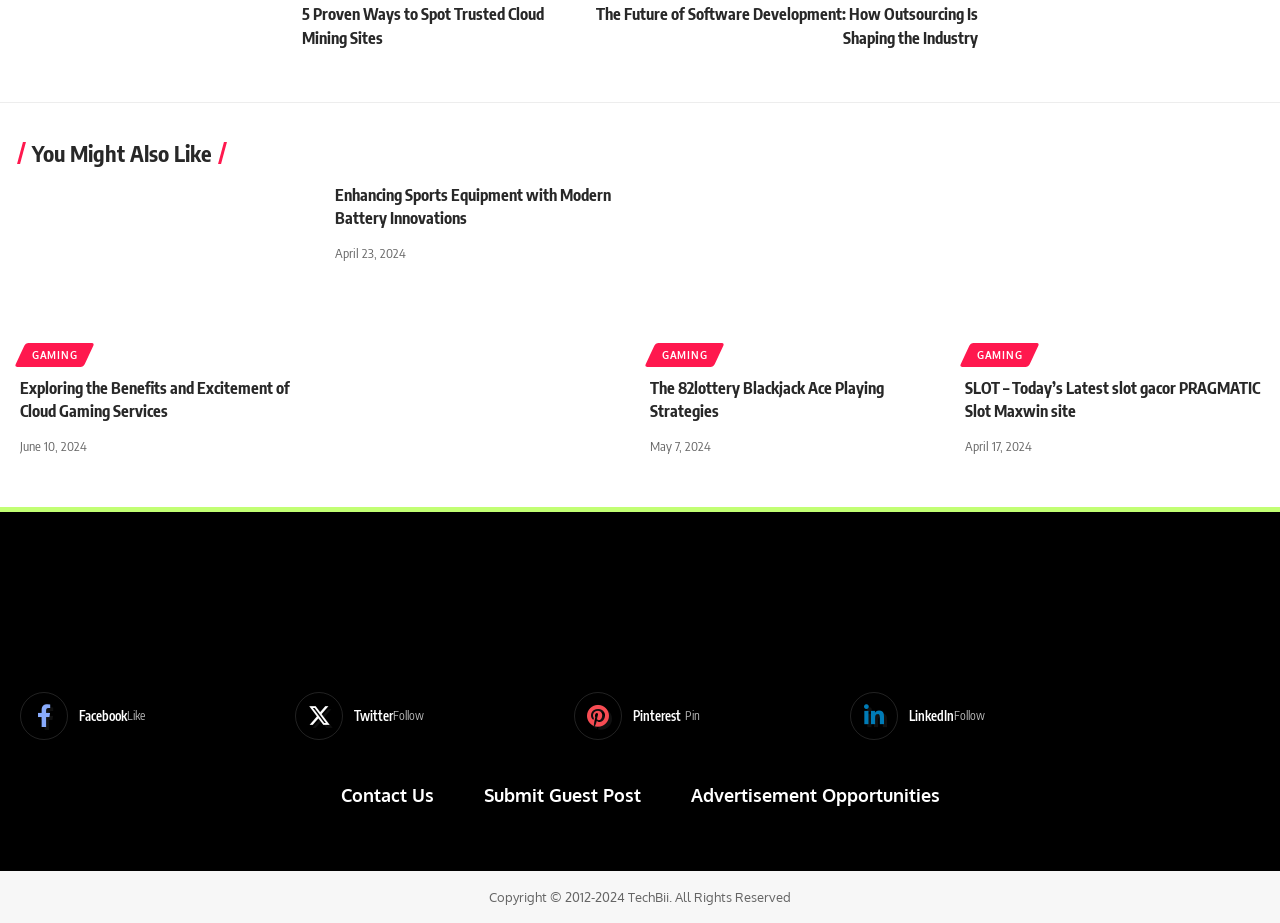Determine the bounding box coordinates for the area that should be clicked to carry out the following instruction: "Click on the link 'TechBii'".

[0.829, 0.624, 0.946, 0.645]